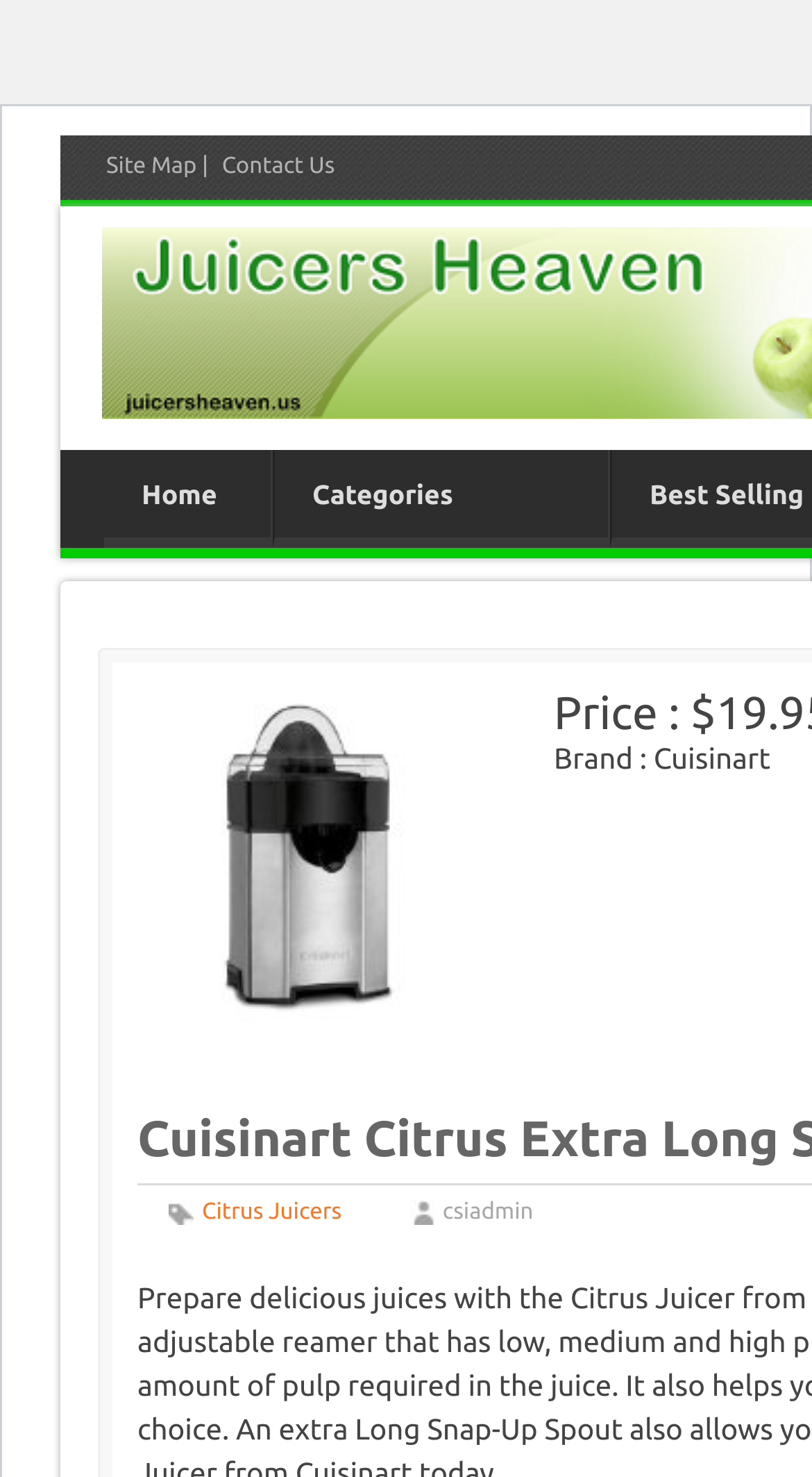Answer the question below with a single word or a brief phrase: 
What type of product is being featured on this webpage?

Citrus Juicer